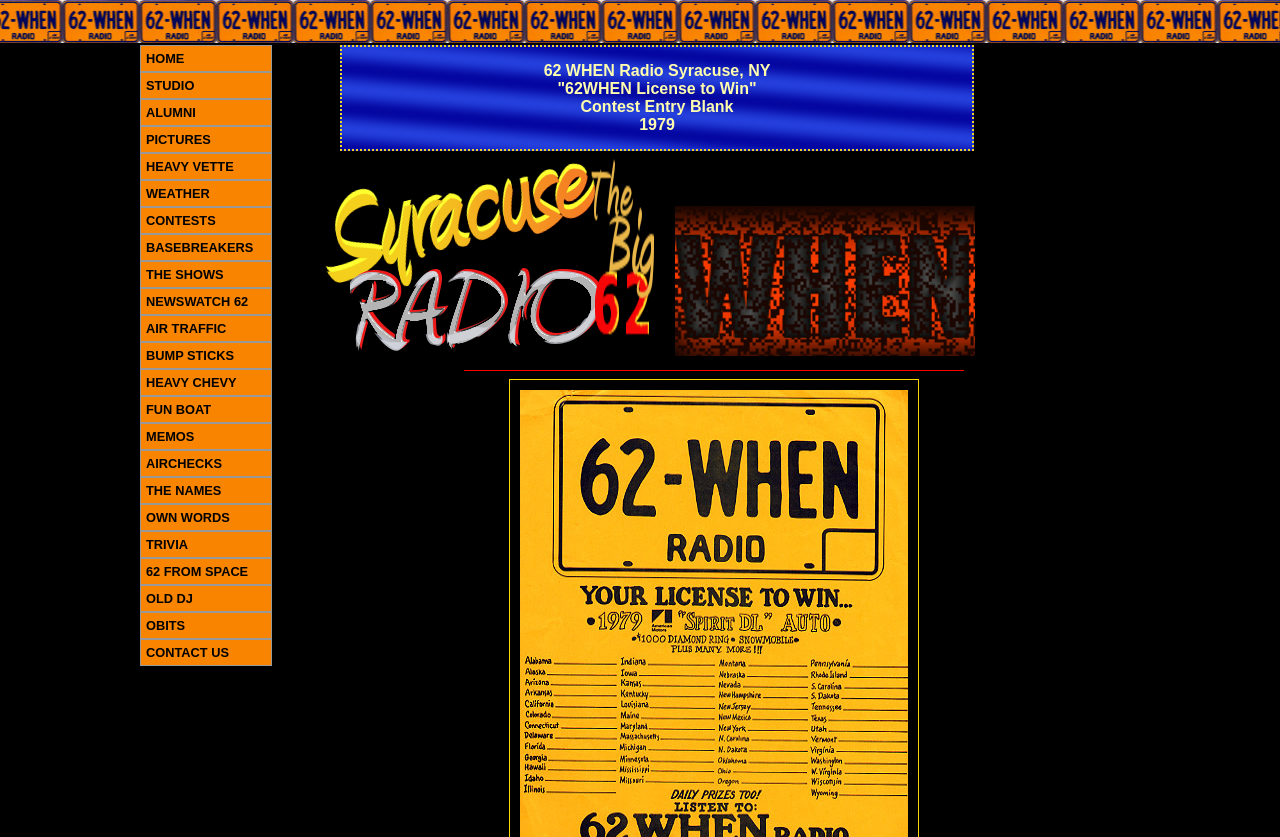Please answer the following question using a single word or phrase: 
What is the year mentioned on the webpage?

1979